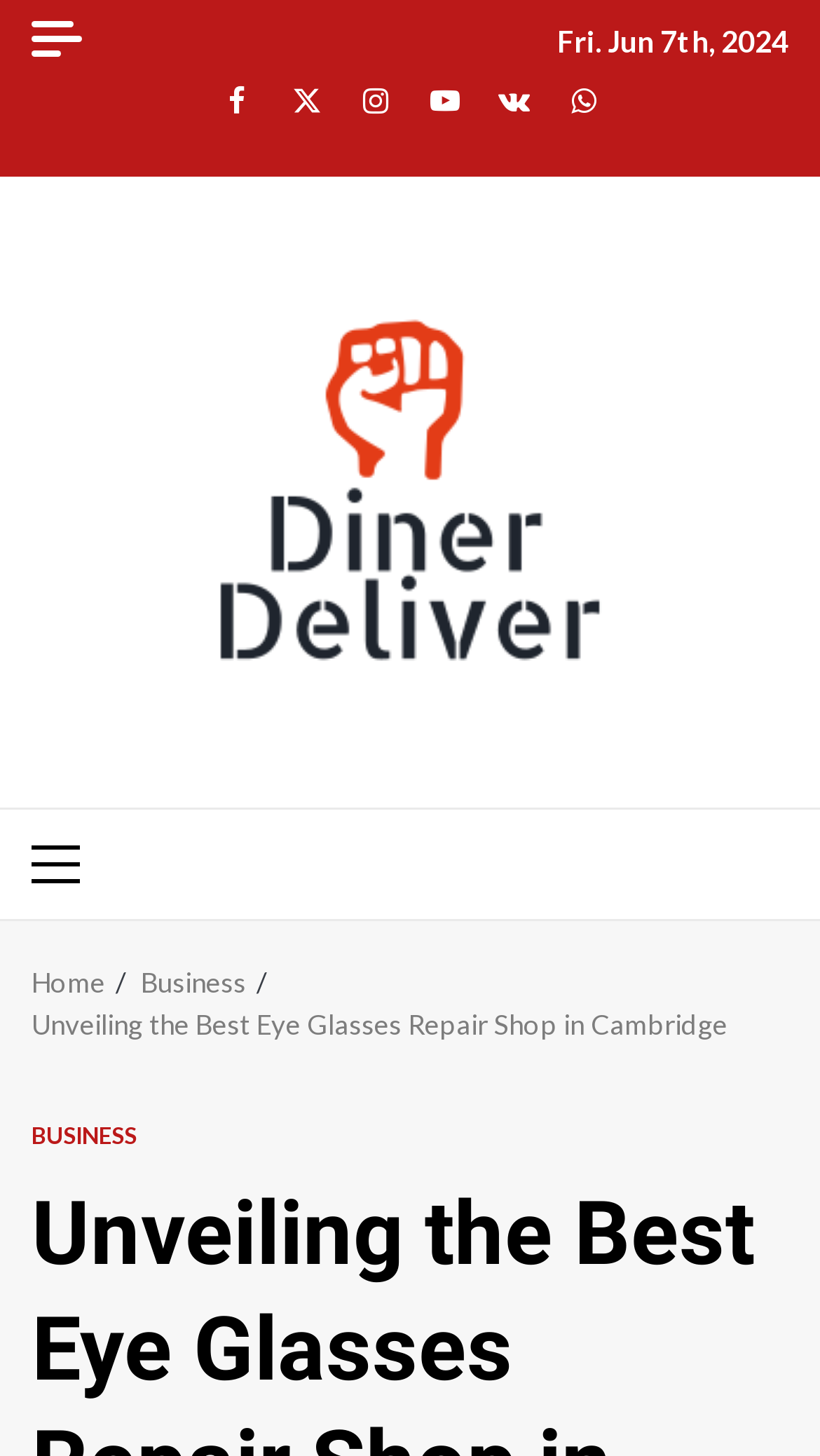Identify the first-level heading on the webpage and generate its text content.

Unveiling the Best Eye Glasses Repair Shop in Cambridge